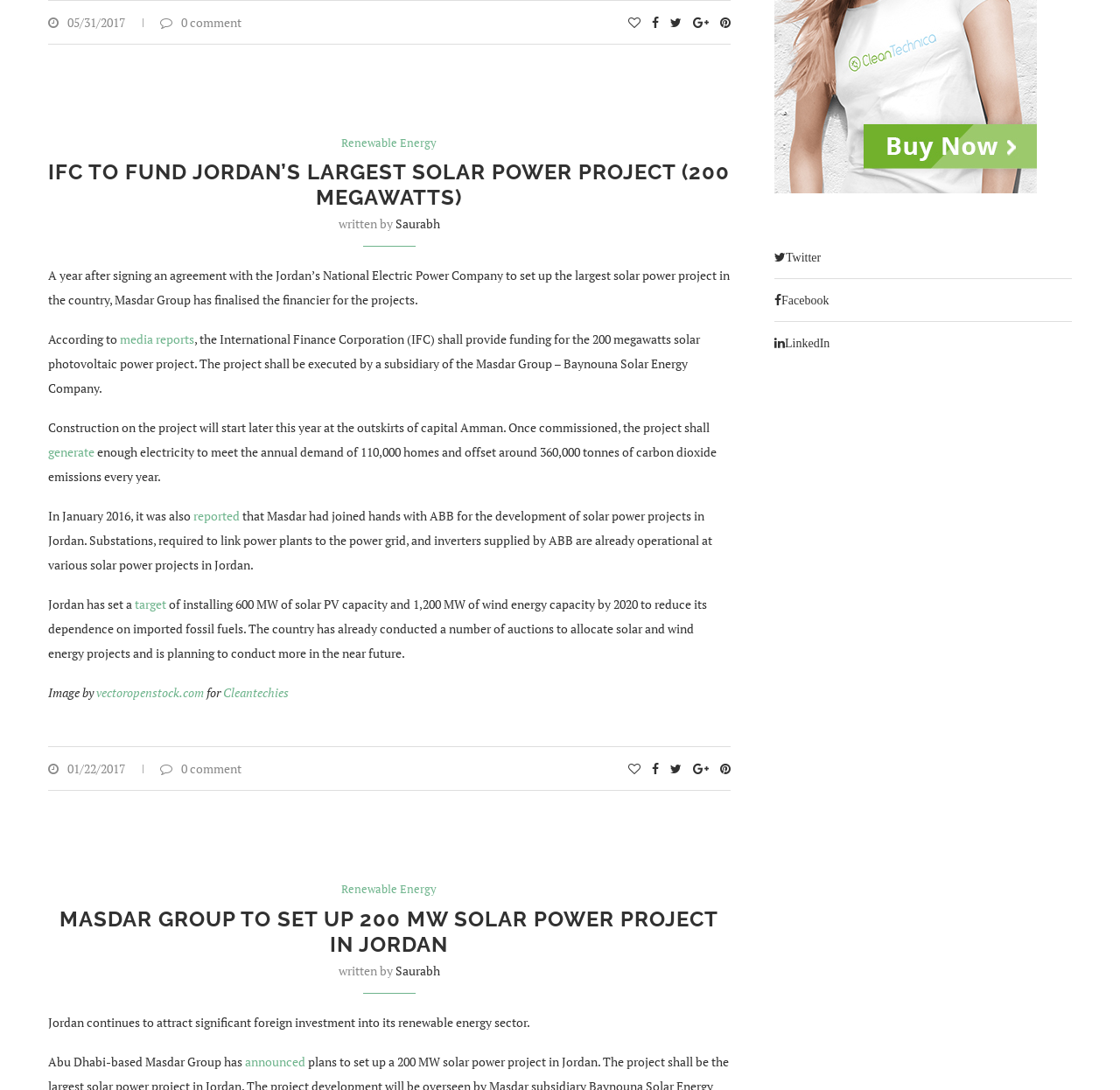Provide the bounding box coordinates for the UI element described in this sentence: "Renewable Energy". The coordinates should be four float values between 0 and 1, i.e., [left, top, right, bottom].

[0.305, 0.125, 0.39, 0.137]